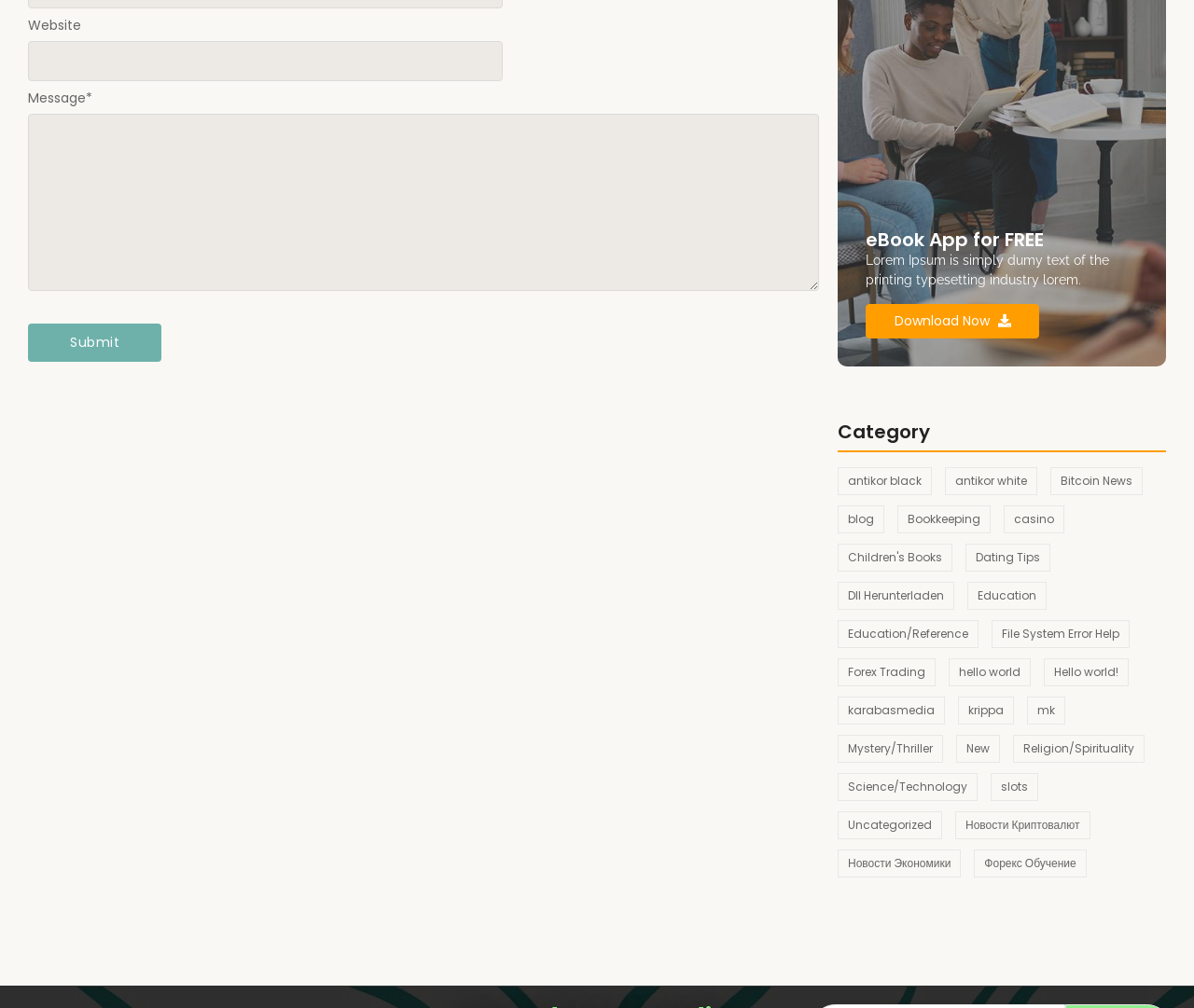Please reply with a single word or brief phrase to the question: 
What is the topic of the eBook app?

Various topics